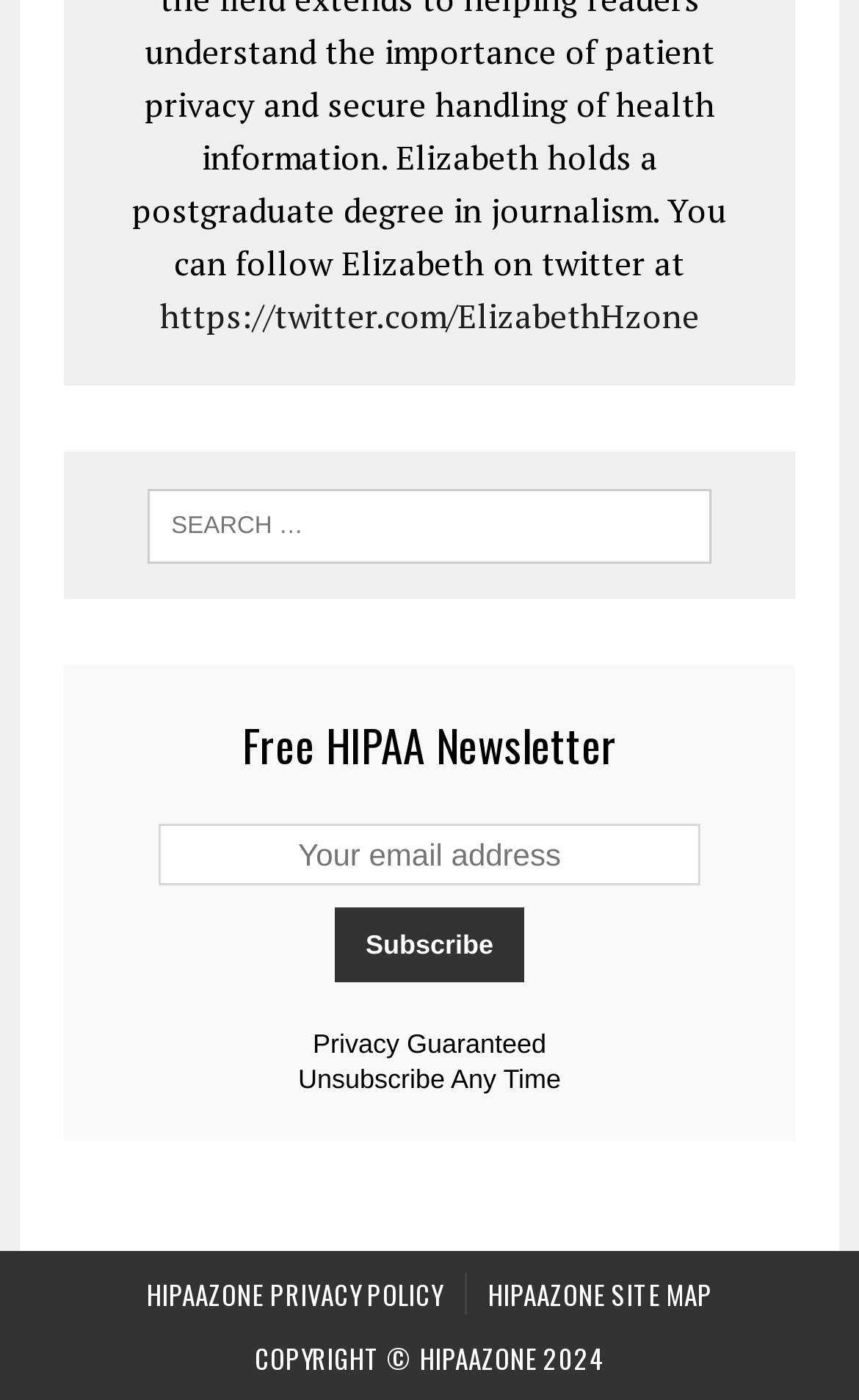From the image, can you give a detailed response to the question below:
What is the benefit of subscribing to the HIPAA newsletter?

The webpage mentions 'Privacy Guaranteed' below the subscribe button, which implies that the newsletter subscription process ensures the privacy of users' information.